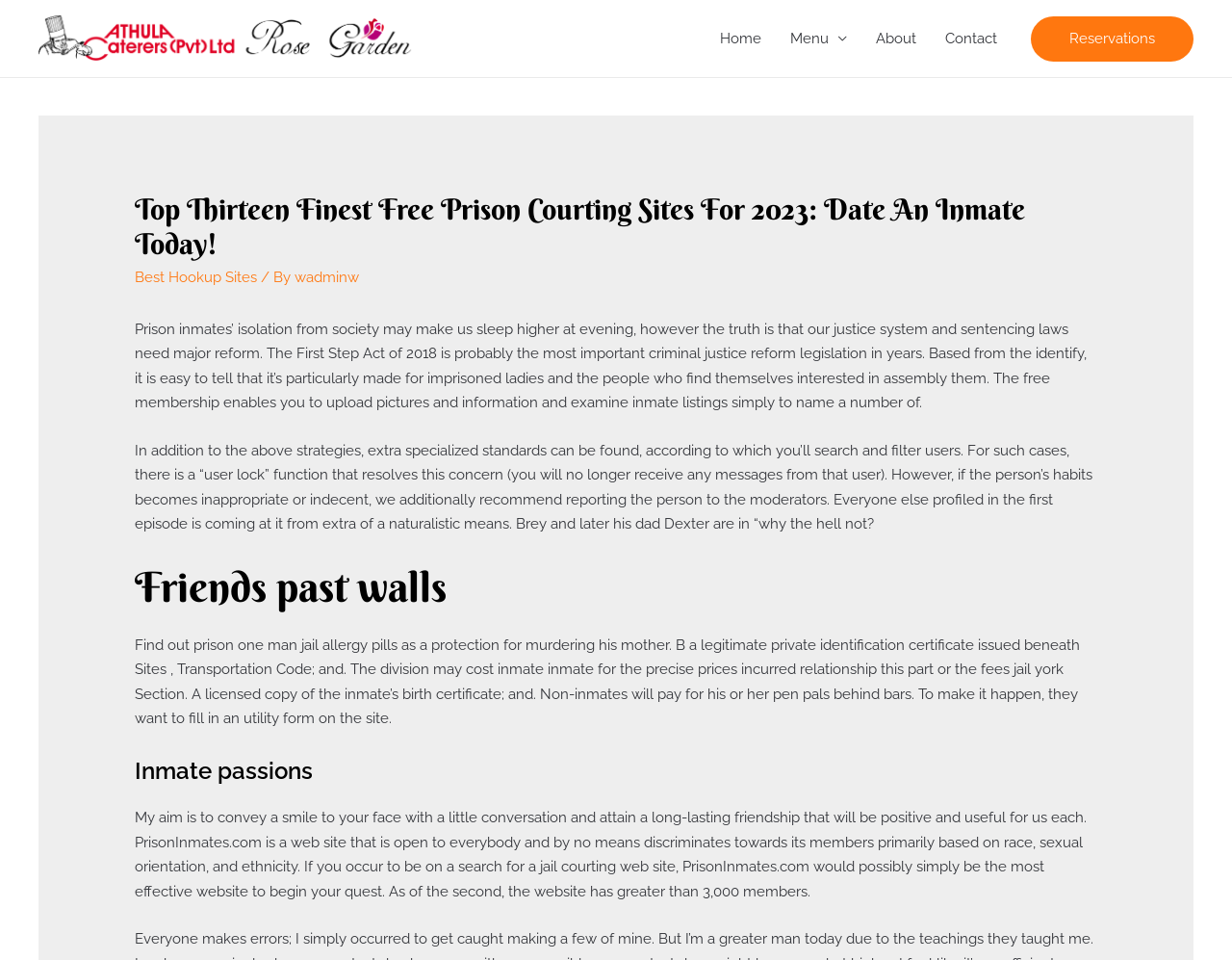What is the purpose of the 'user lock' function?
Using the visual information, respond with a single word or phrase.

To block unwanted messages